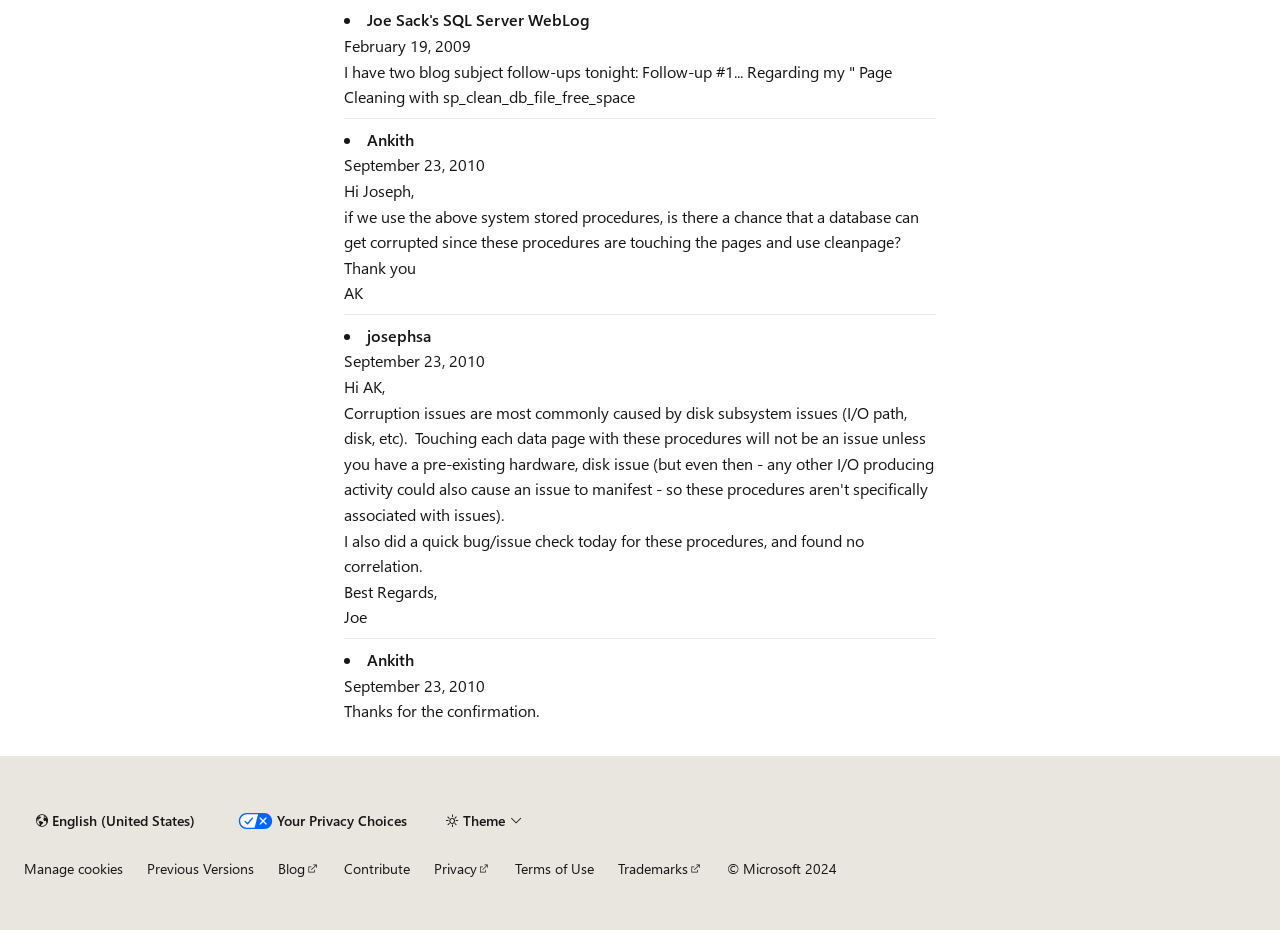Based on the element description, predict the bounding box coordinates (top-left x, top-left y, bottom-right x, bottom-right y) for the UI element in the screenshot: Trademarks

[0.483, 0.924, 0.549, 0.944]